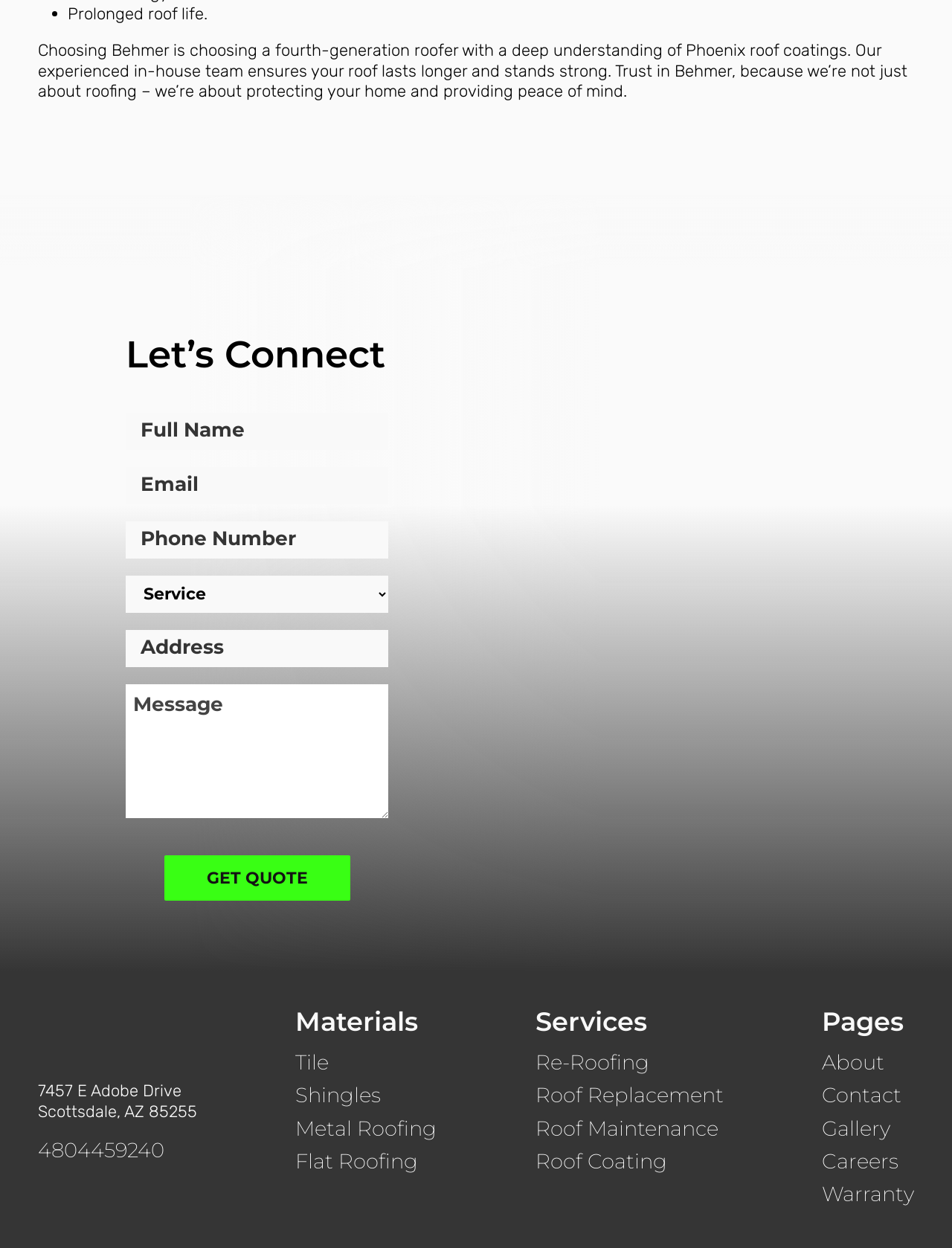Please specify the bounding box coordinates for the clickable region that will help you carry out the instruction: "Select a service".

[0.132, 0.461, 0.408, 0.491]